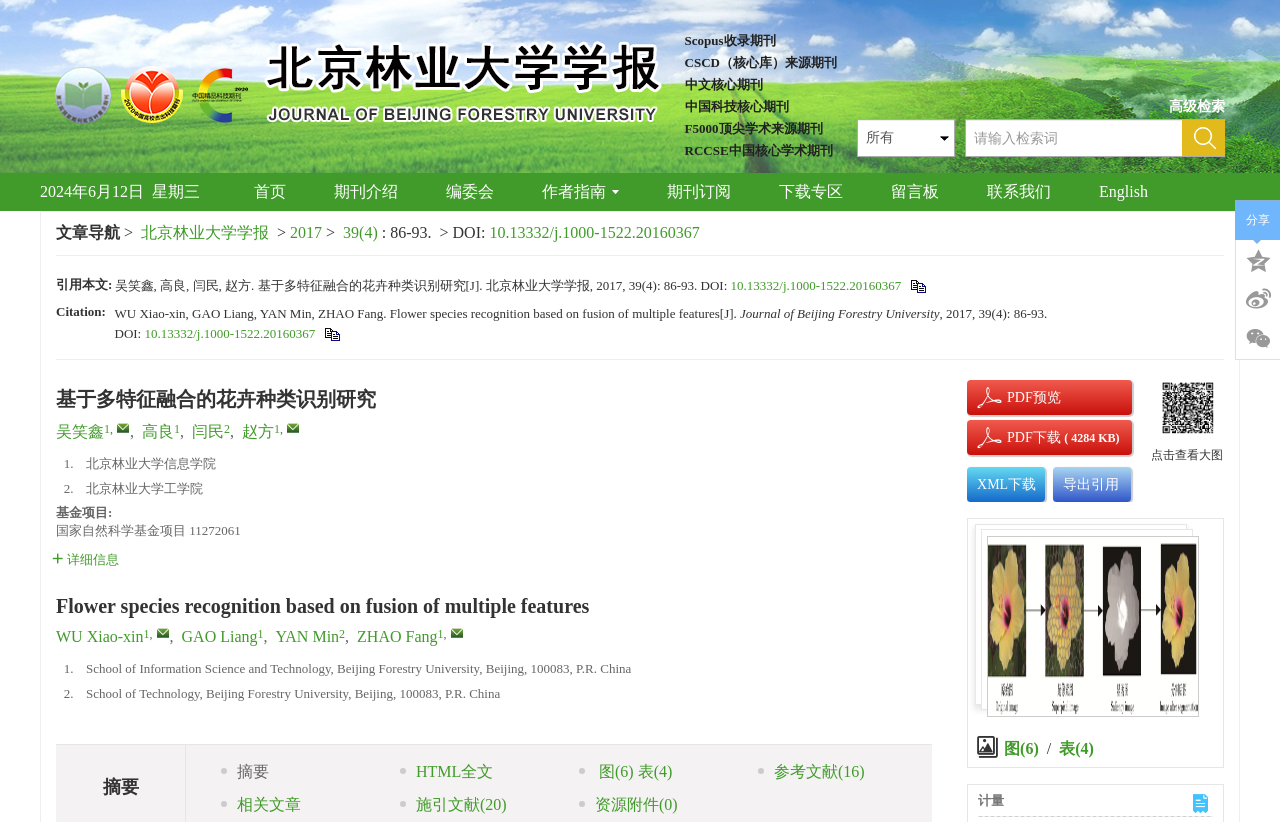Provide a brief response to the question below using one word or phrase:
What is the name of the university where the authors are affiliated?

Beijing Forestry University